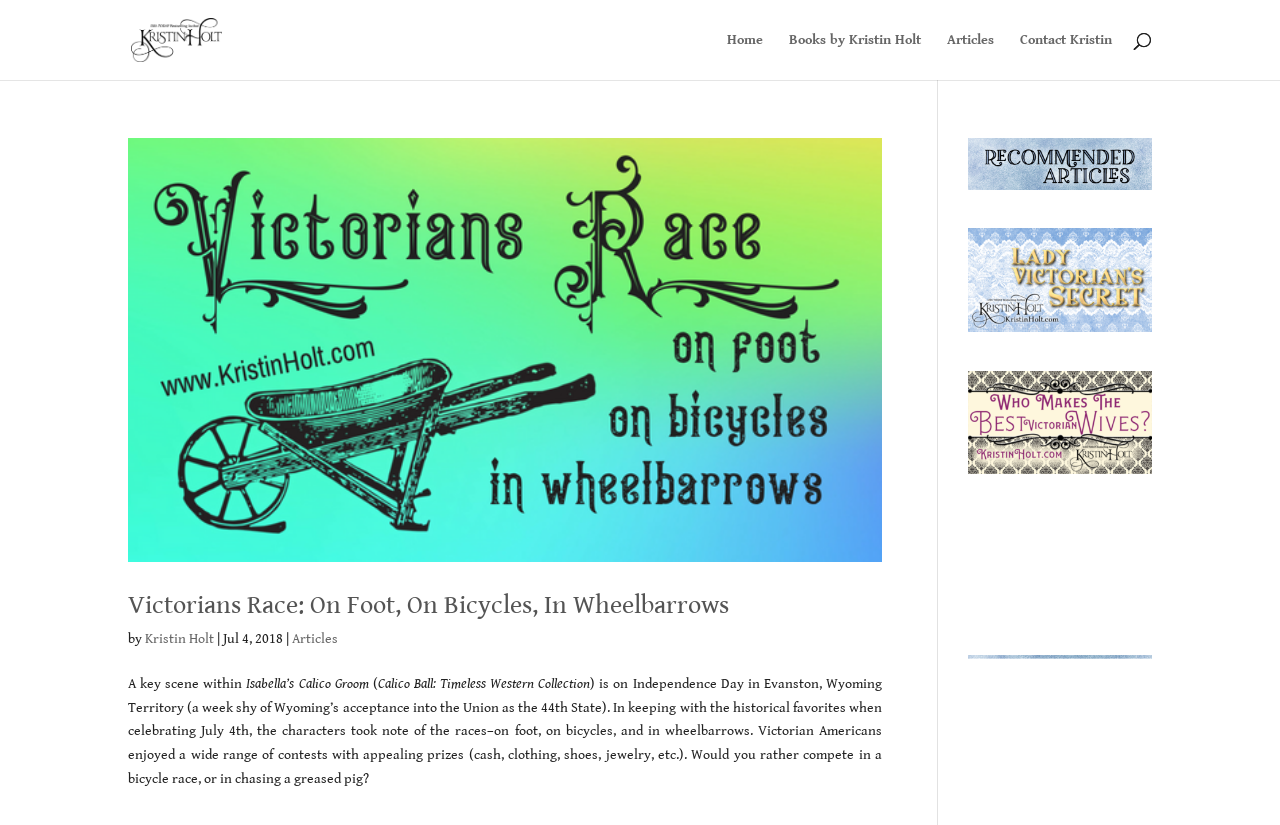What is the date of the article 'Victorians Race: On Foot, On Bicycles, In Wheelbarrows'?
Please answer the question with a detailed and comprehensive explanation.

The date of the article can be found below the title of the article, where it says 'Jul 4, 2018'.